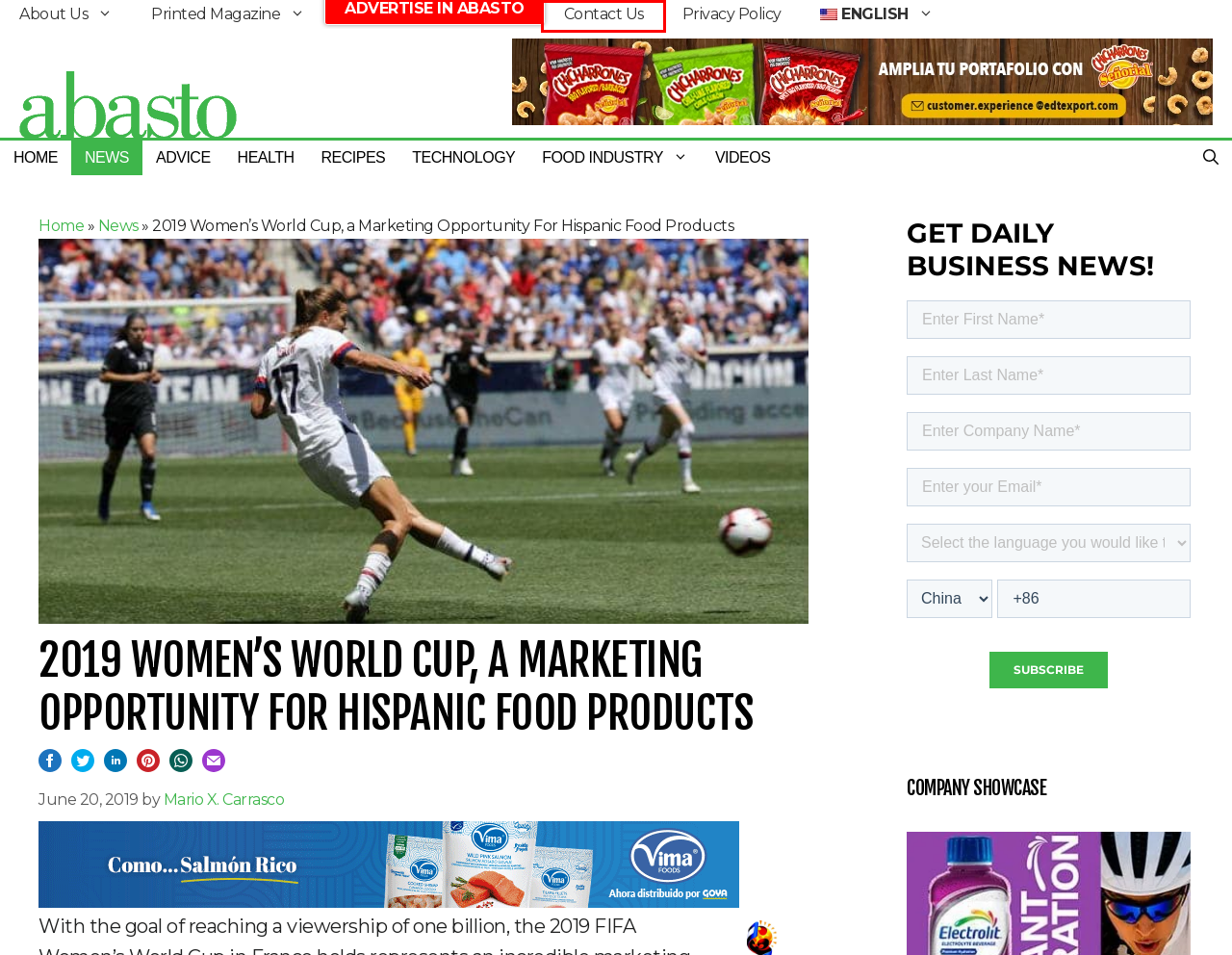Take a look at the provided webpage screenshot featuring a red bounding box around an element. Select the most appropriate webpage description for the page that loads after clicking on the element inside the red bounding box. Here are the candidates:
A. Abasto, Food & Beverage Business News - Abasto
B. Technology Archives - Abasto
C. Videos - Abasto
D. Privacy Policy - Abasto
E. Contact Us - Abasto
F. Recipes Archives - Abasto
G. Healthy Lifestyle Archives - Abasto
H. News Archives - Abasto

E